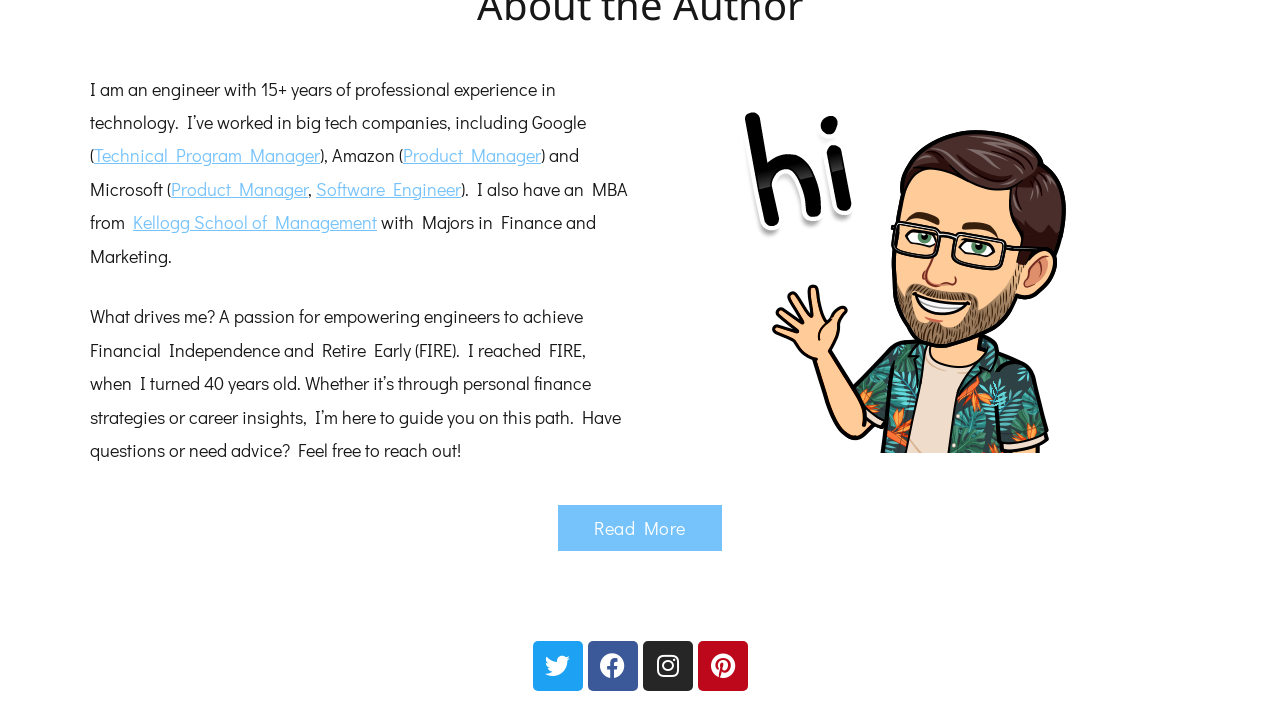Please pinpoint the bounding box coordinates for the region I should click to adhere to this instruction: "Read more about the engineer's story".

[0.436, 0.72, 0.564, 0.786]